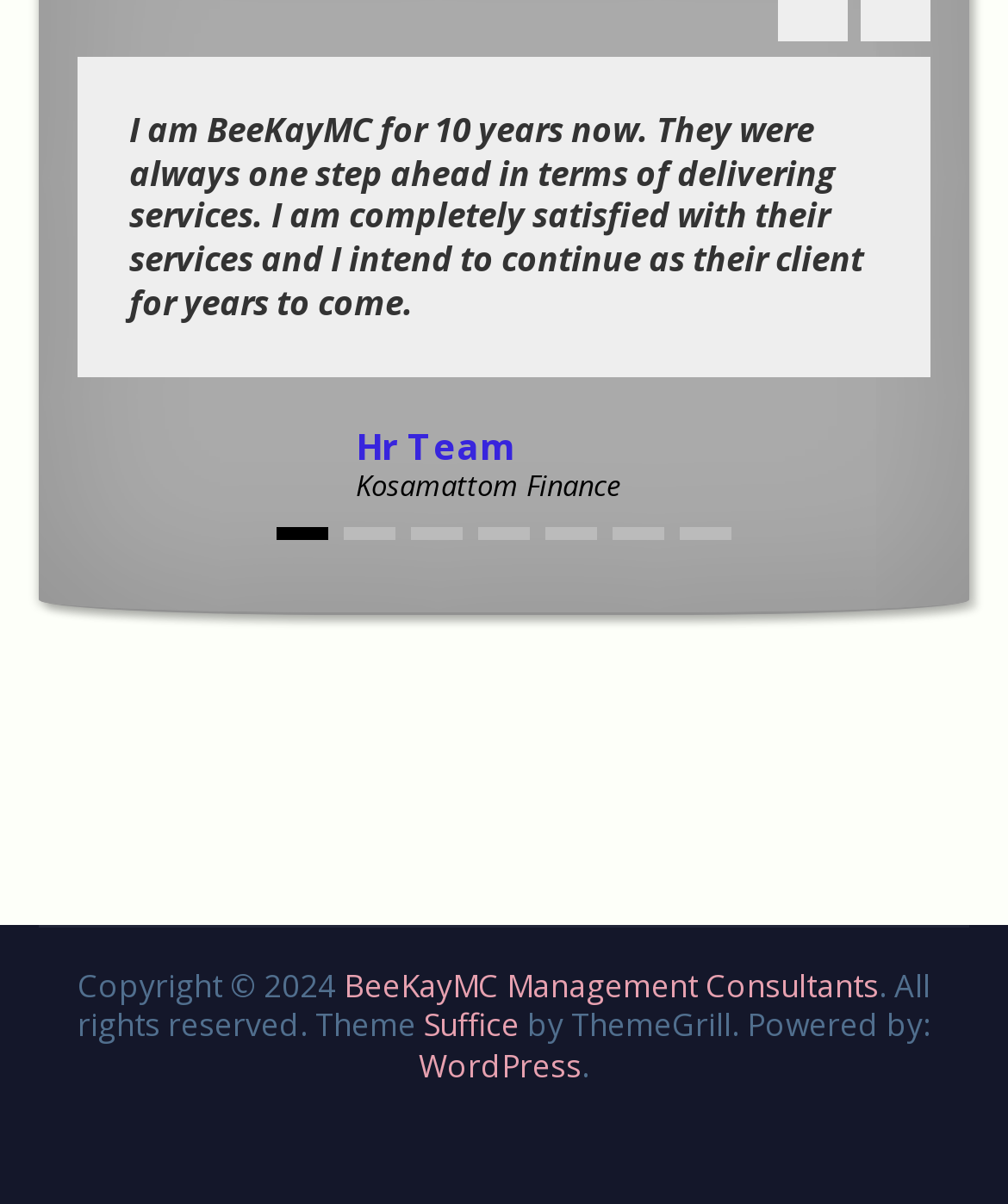Specify the bounding box coordinates of the area that needs to be clicked to achieve the following instruction: "View the website theme by Suffice".

[0.421, 0.831, 0.515, 0.868]